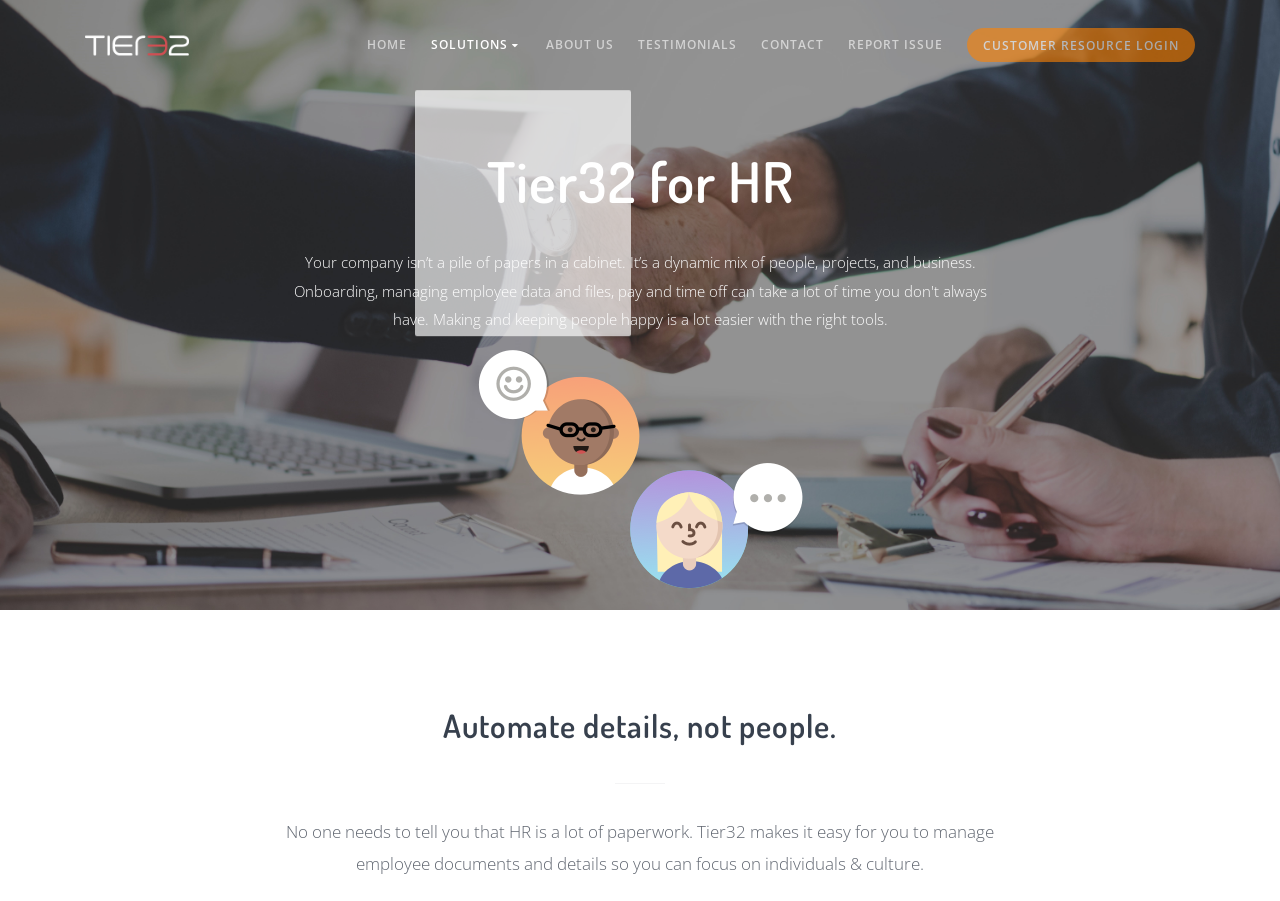Provide a thorough description of the webpage's content and layout.

The webpage is about Tier32 for HR, a platform that helps companies manage employee data, onboarding, and other HR-related tasks. At the top left corner, there is a logo of Tier32, which is a link to the homepage. Next to the logo, there is a navigation menu with links to different sections, including HOME, SOLUTIONS, ABOUT US, TESTIMONIALS, CONTACT, REPORT ISSUE, and CUSTOMER RESOURCE LOGIN.

Below the navigation menu, there is a large header section that spans the entire width of the page. It contains a heading that reads "Tier32 for HR" and an image that takes up about half of the section's width. 

Further down, there is a section with a heading that reads "Automate details, not people." This section is separated from the previous one by a horizontal line. Below the heading, there is a paragraph of text that explains the benefits of using Tier32 for HR, stating that it helps manage employee documents and details, allowing HR professionals to focus on individuals and culture.

There are also several links to different Tier32 solutions, including Tier32 for CEOs, Sales, Managers, Customer Service, Finance, Tech Operations, and Licensing, which are arranged vertically on the right side of the page.